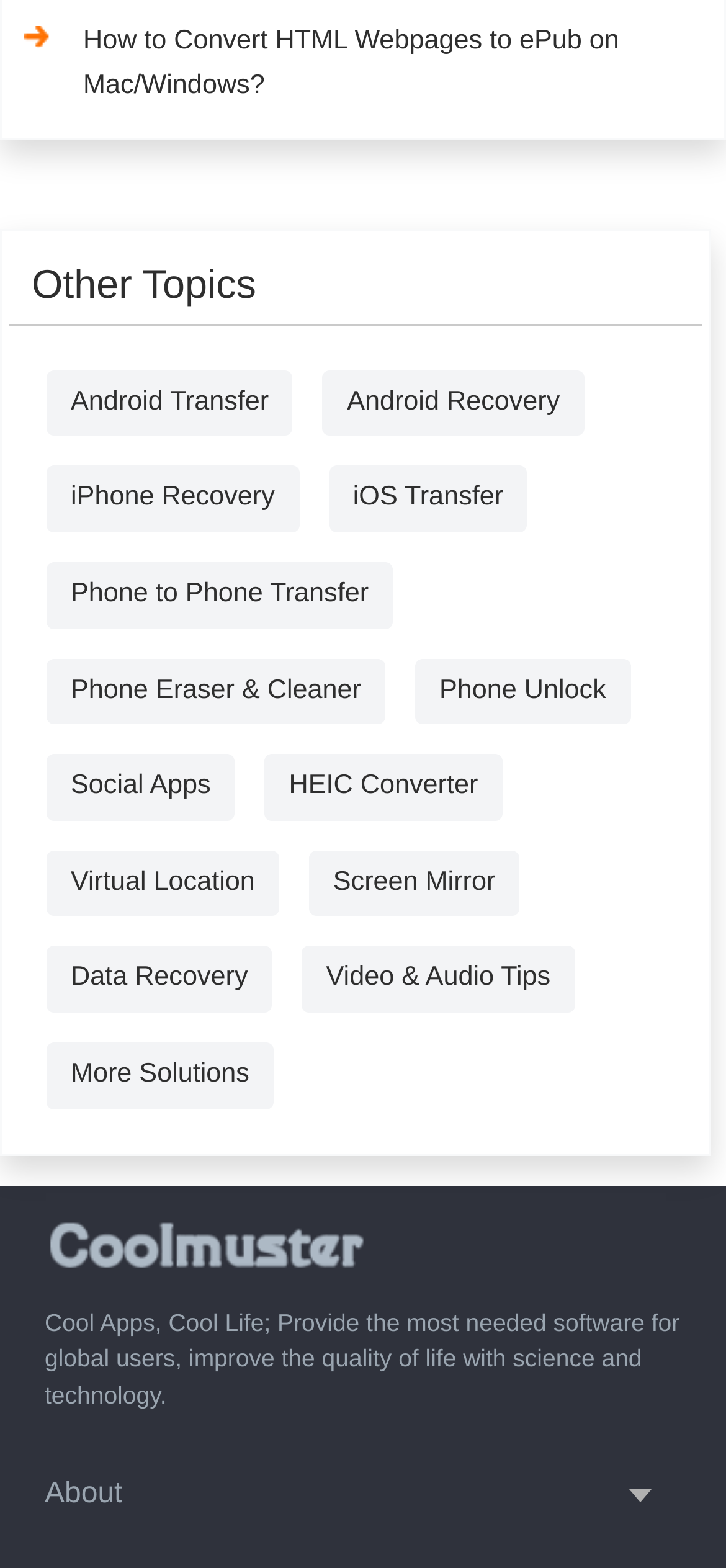Determine the bounding box coordinates of the clickable region to carry out the instruction: "Click on 'Android Transfer' button".

[0.064, 0.236, 0.404, 0.278]